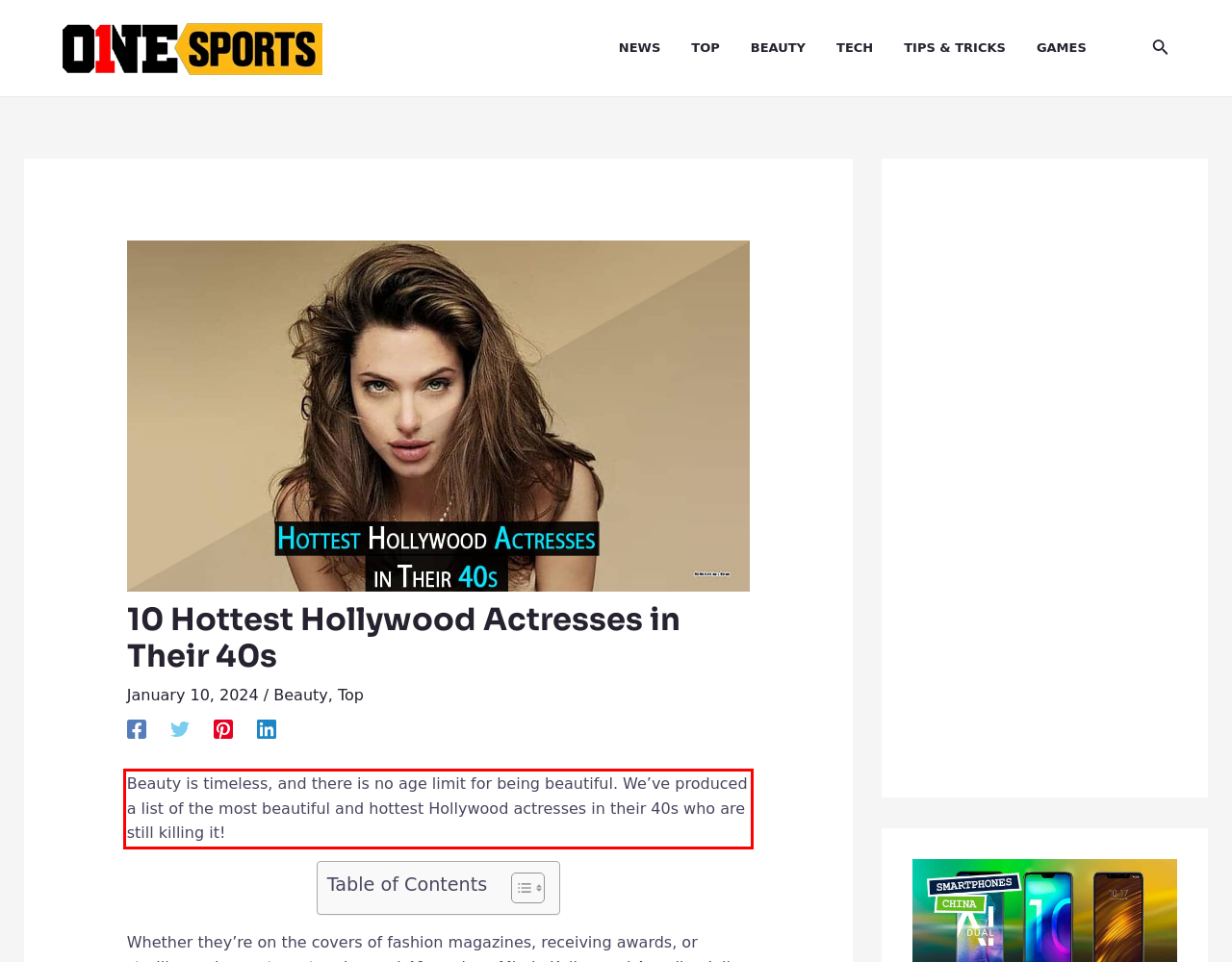You are presented with a webpage screenshot featuring a red bounding box. Perform OCR on the text inside the red bounding box and extract the content.

Beauty is timeless, and there is no age limit for being beautiful. We’ve produced a list of the most beautiful and hottest Hollywood actresses in their 40s who are still killing it!